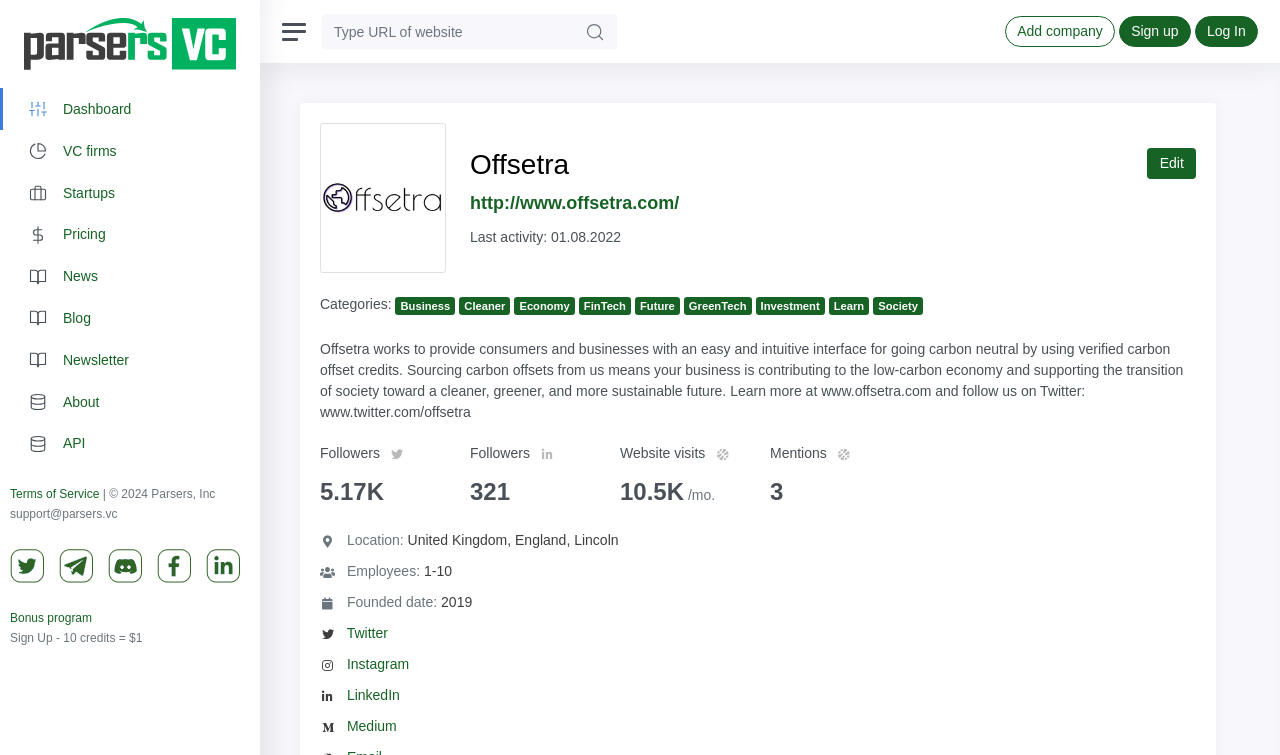Please answer the following query using a single word or phrase: 
What is the location of Offsetra?

United Kingdom, England, Lincoln